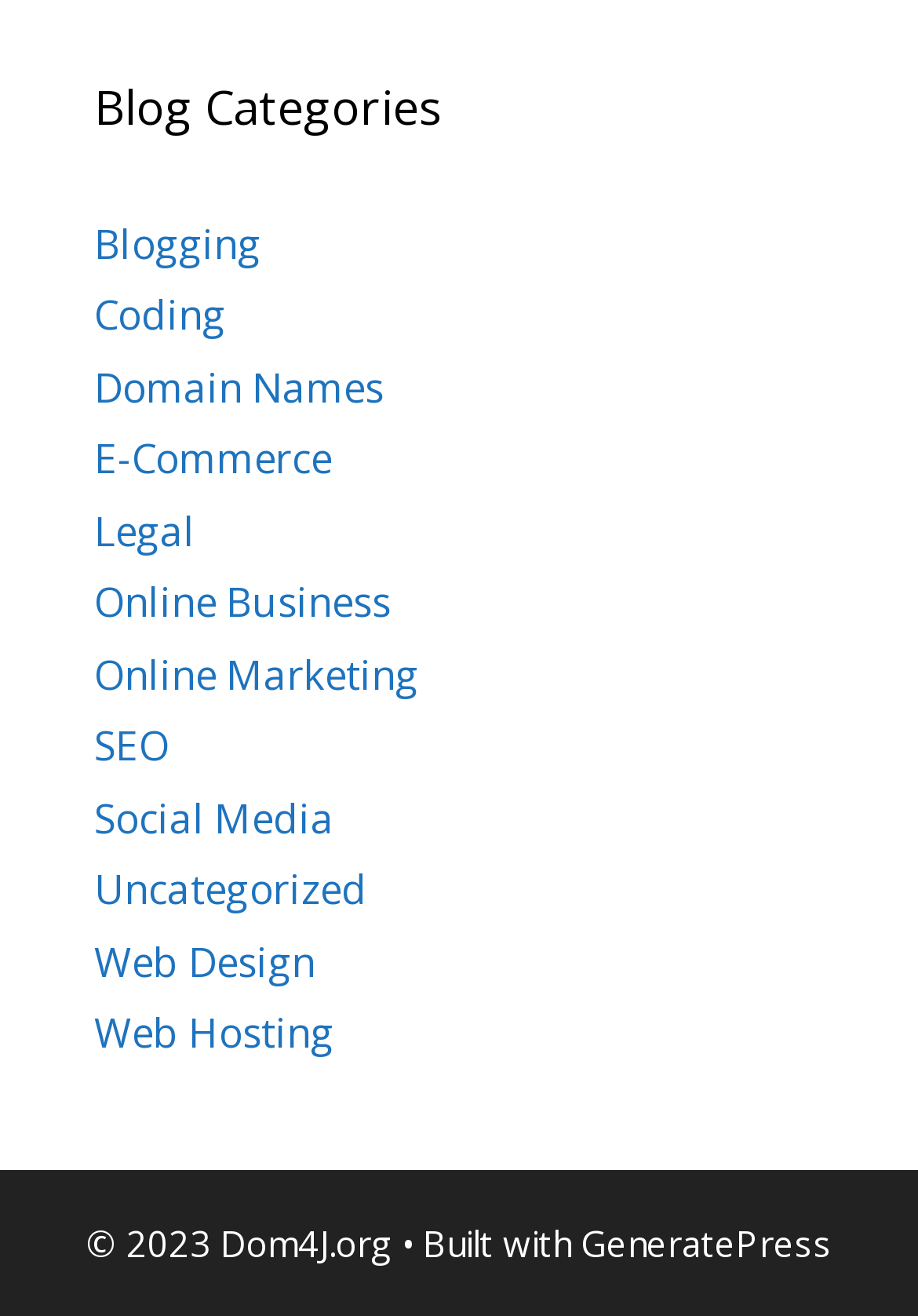Respond with a single word or phrase to the following question:
What is the last category listed on the webpage?

Web Hosting